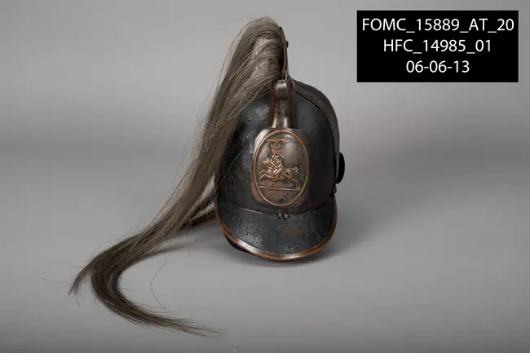Formulate a detailed description of the image content.

This image showcases a historical light dragoon helmet from the Fort McHenry collection. The helmet is adorned with a long plume of horsehair, which adds a striking element to its design. It features a decorative emblem on the front, illustrating its ceremonial significance. Helmets of this style were commonly worn by members of Captain Bouldin’s Company, which belonged to The Independent Light Dragoons, part of the 5th Cavalry District in Baltimore City. This unit was notably present during the Battle of North Point in 1814, a significant conflict in the War of 1812. The helmet not only represents military heritage but also serves as a tangible link to the brave soldiers who fought during that tumultuous time in American history.